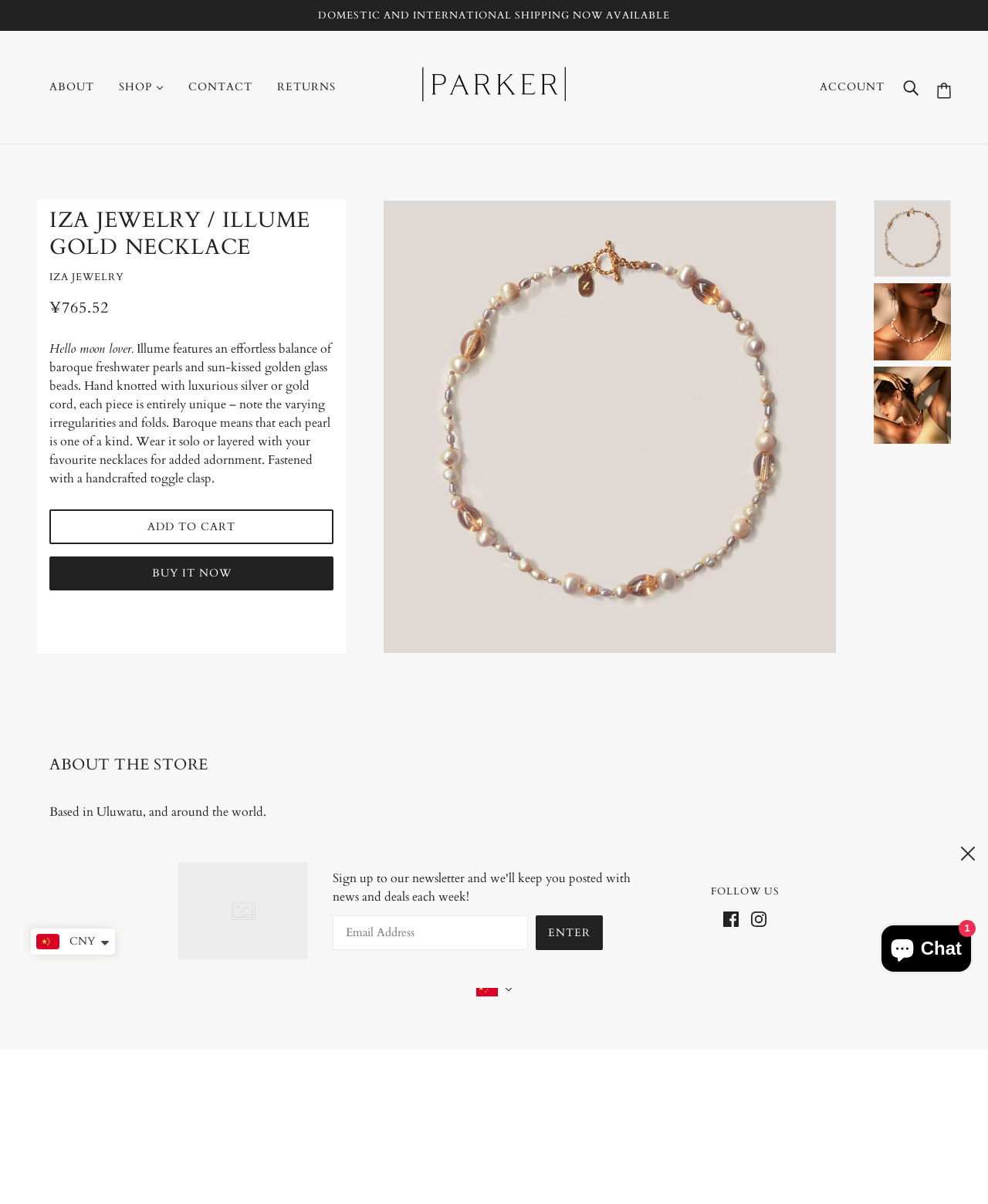Please provide a comprehensive answer to the question below using the information from the image: What social media platforms can you follow the store on?

I found the answer by looking at the links 'Facebook' and 'Instagram' which are located near the 'FOLLOW US' heading, suggesting that the store can be followed on these social media platforms.